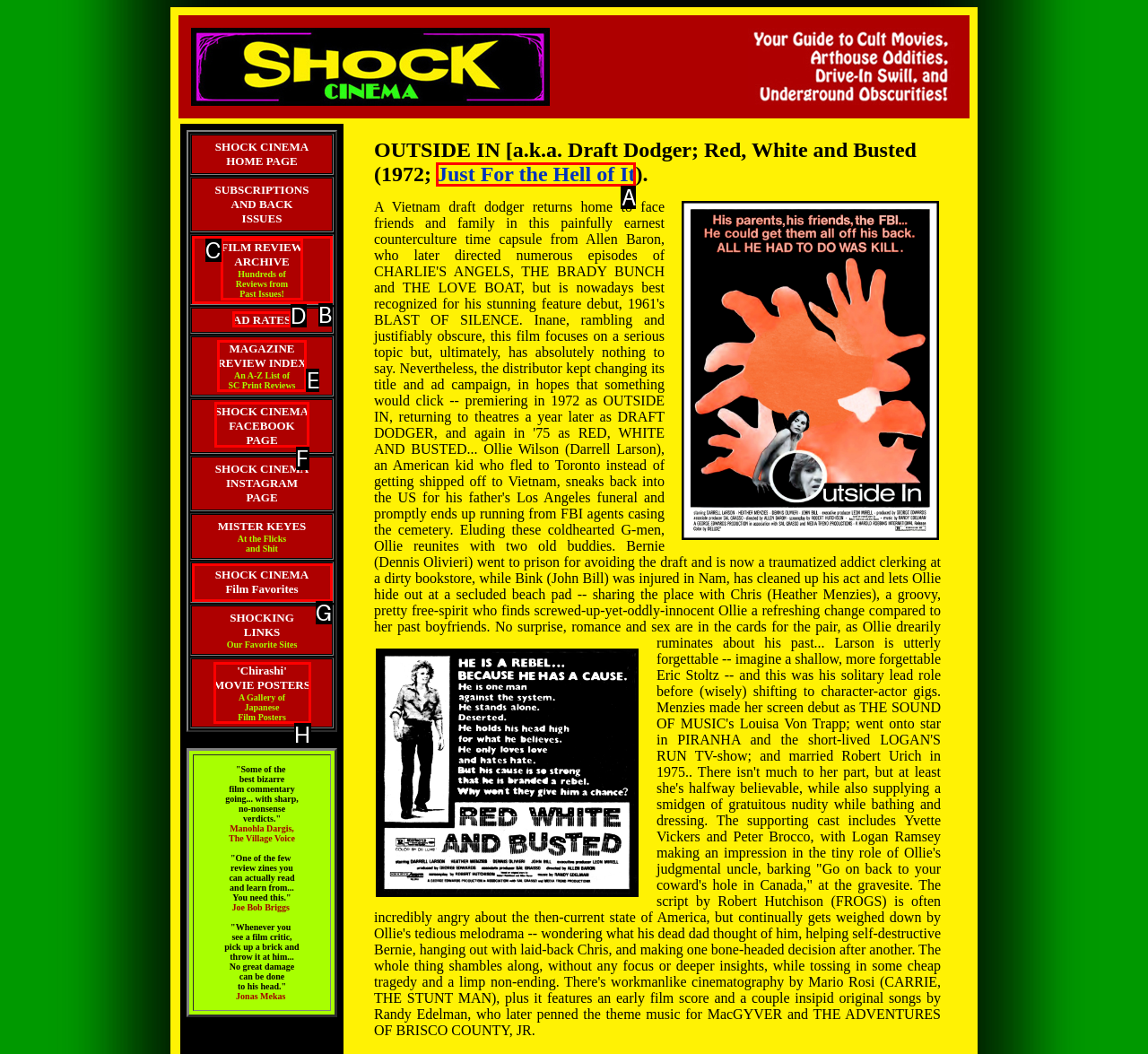Determine the letter of the element you should click to carry out the task: Visit SHOCK CINEMA FACEBOOK PAGE
Answer with the letter from the given choices.

F